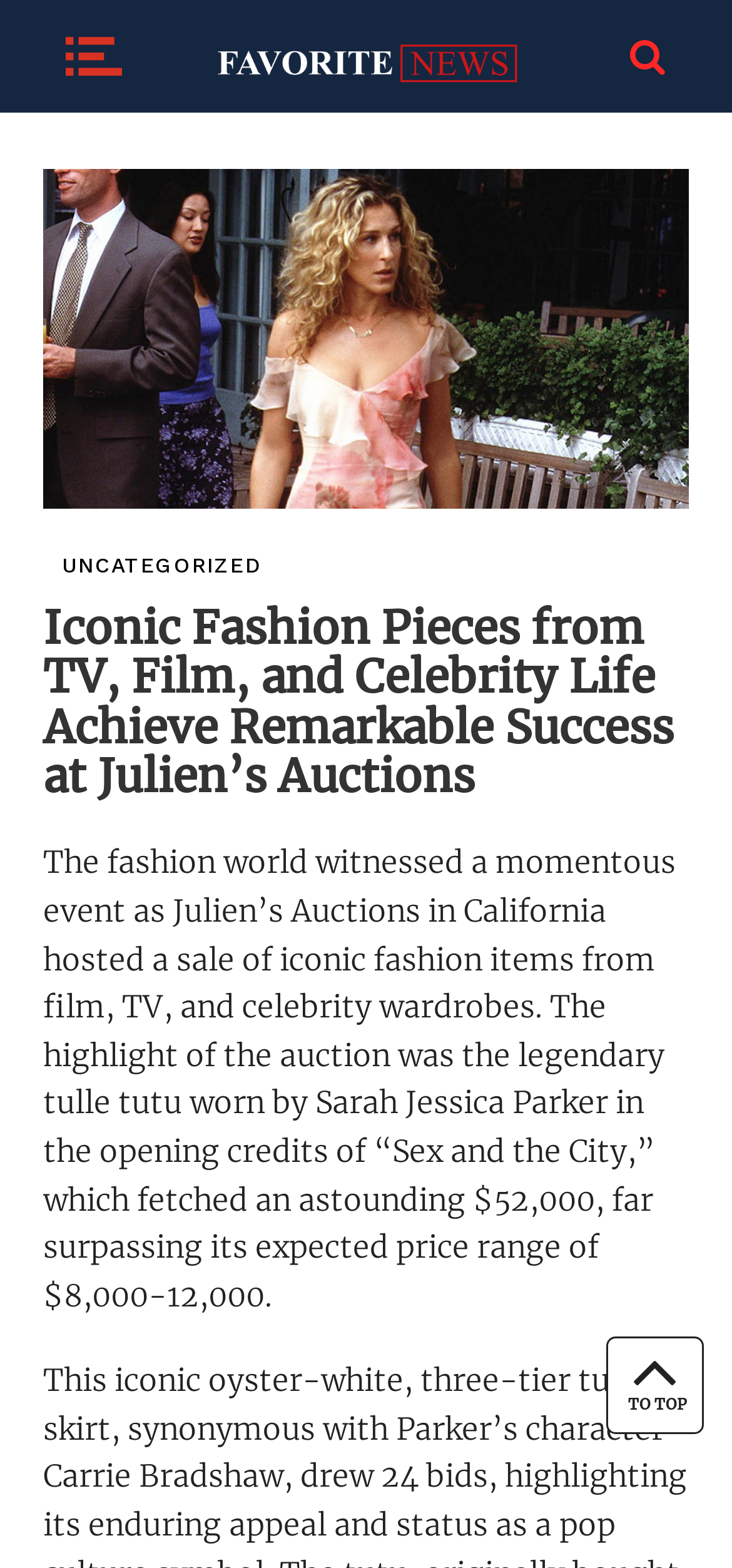Is the article about a fashion event?
Give a thorough and detailed response to the question.

The article mentions iconic fashion items from film, TV, and celebrity wardrobes being sold at an auction, and also describes a specific fashion item, the tulle tutu, indicating that the article is about a fashion-related event.